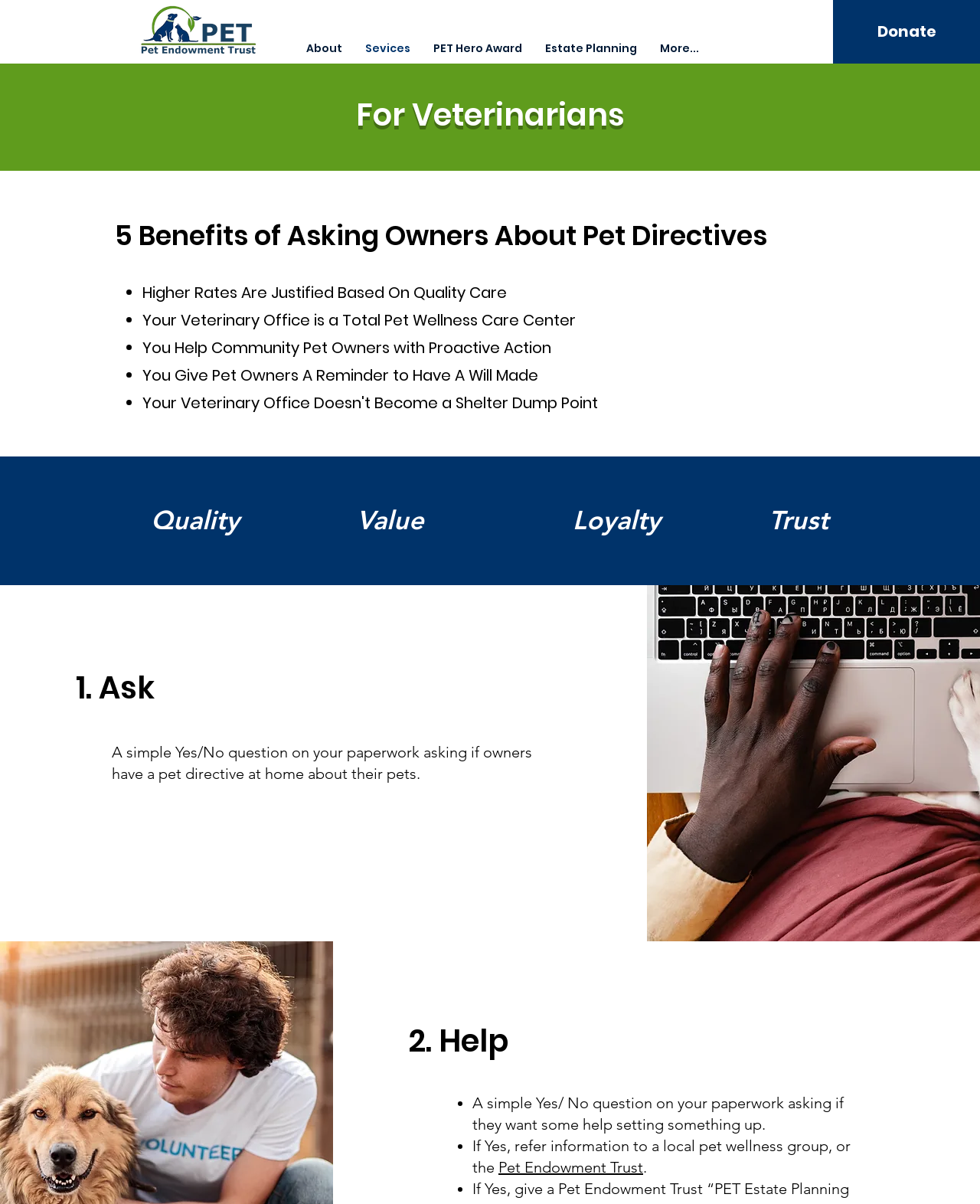Find the bounding box coordinates for the HTML element described in this sentence: "About". Provide the coordinates as four float numbers between 0 and 1, in the format [left, top, right, bottom].

[0.3, 0.027, 0.361, 0.053]